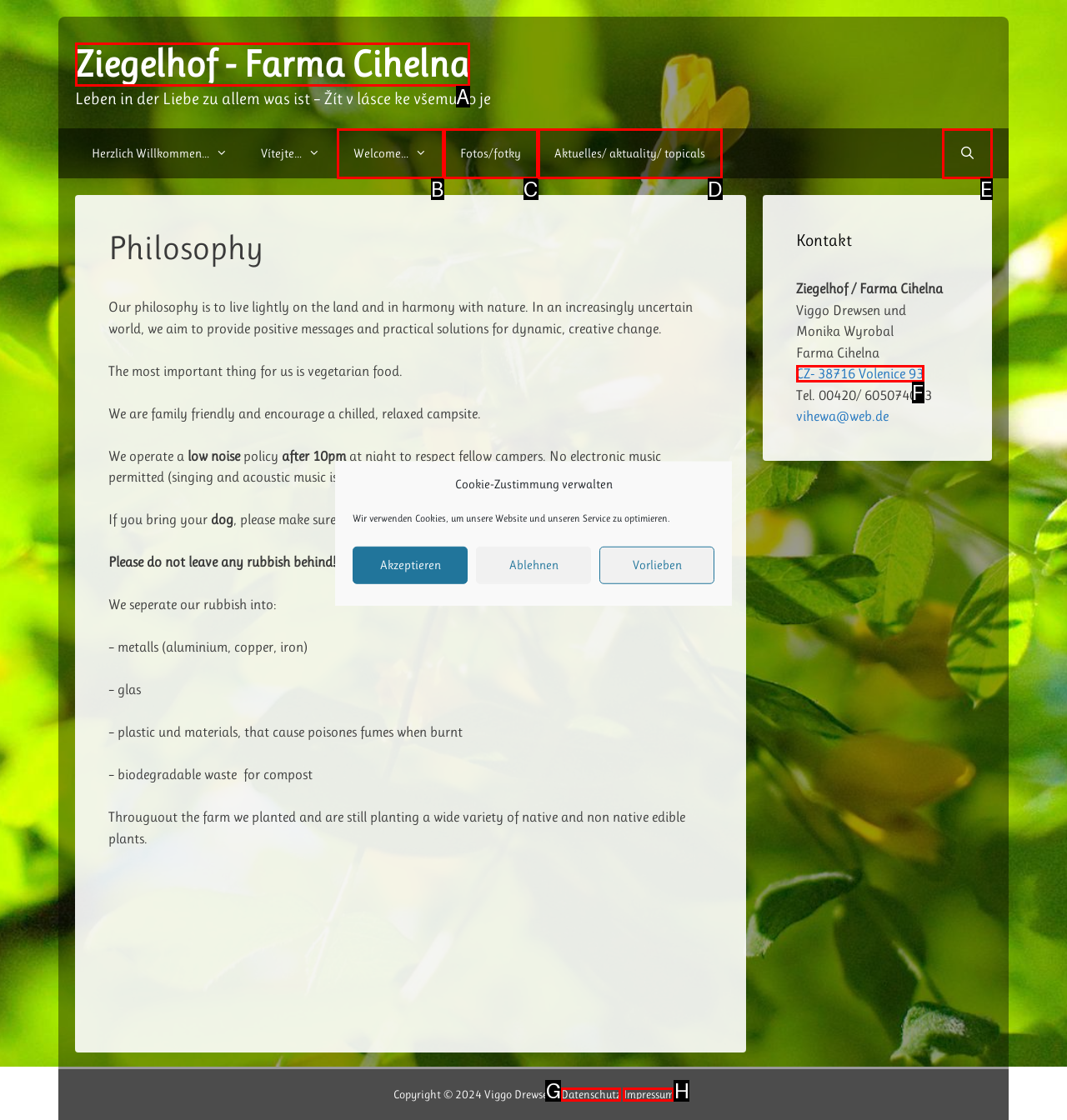Select the appropriate HTML element to click for the following task: Go to the 'Impressum' page
Answer with the letter of the selected option from the given choices directly.

H